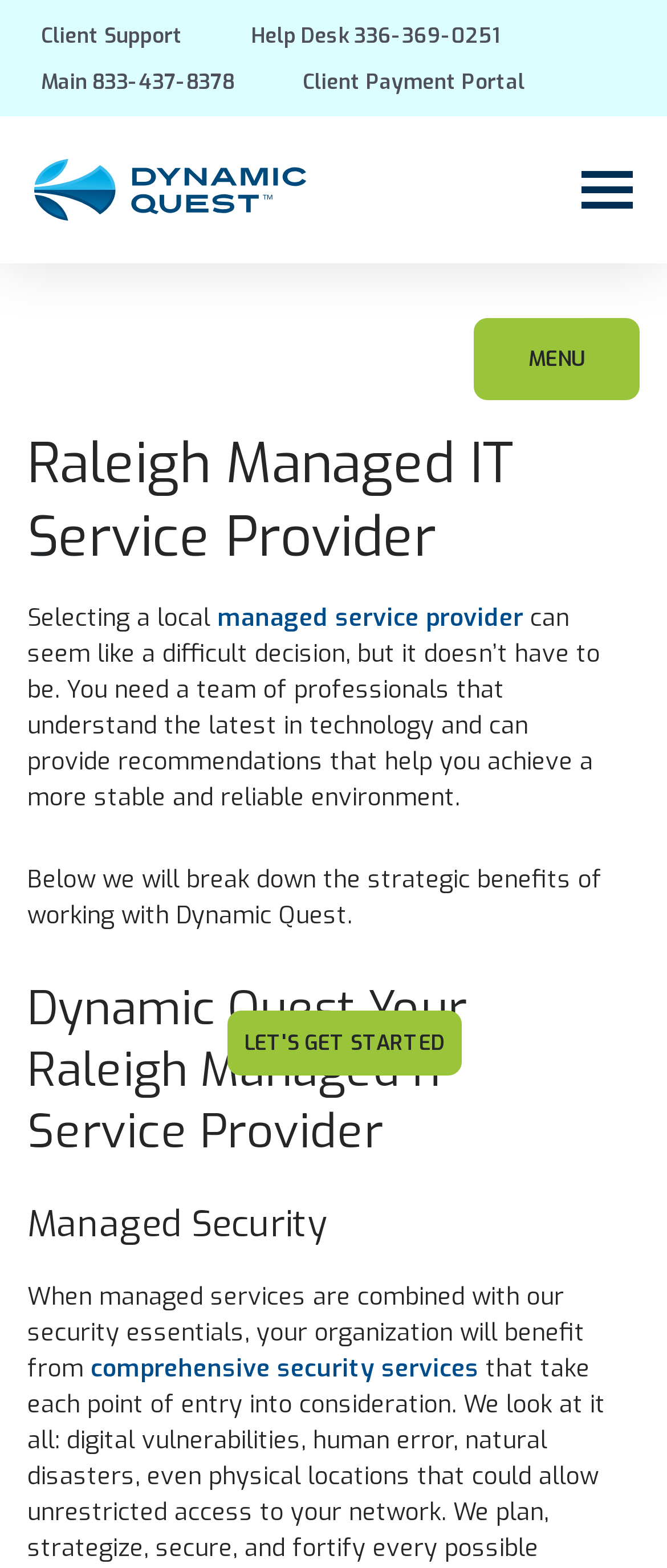Examine the image carefully and respond to the question with a detailed answer: 
What is the purpose of the team of professionals?

According to the text, 'You need a team of professionals that understand the latest in technology and can provide recommendations that help you achieve a more stable and reliable environment.' This implies that the purpose of the team of professionals is to provide recommendations.